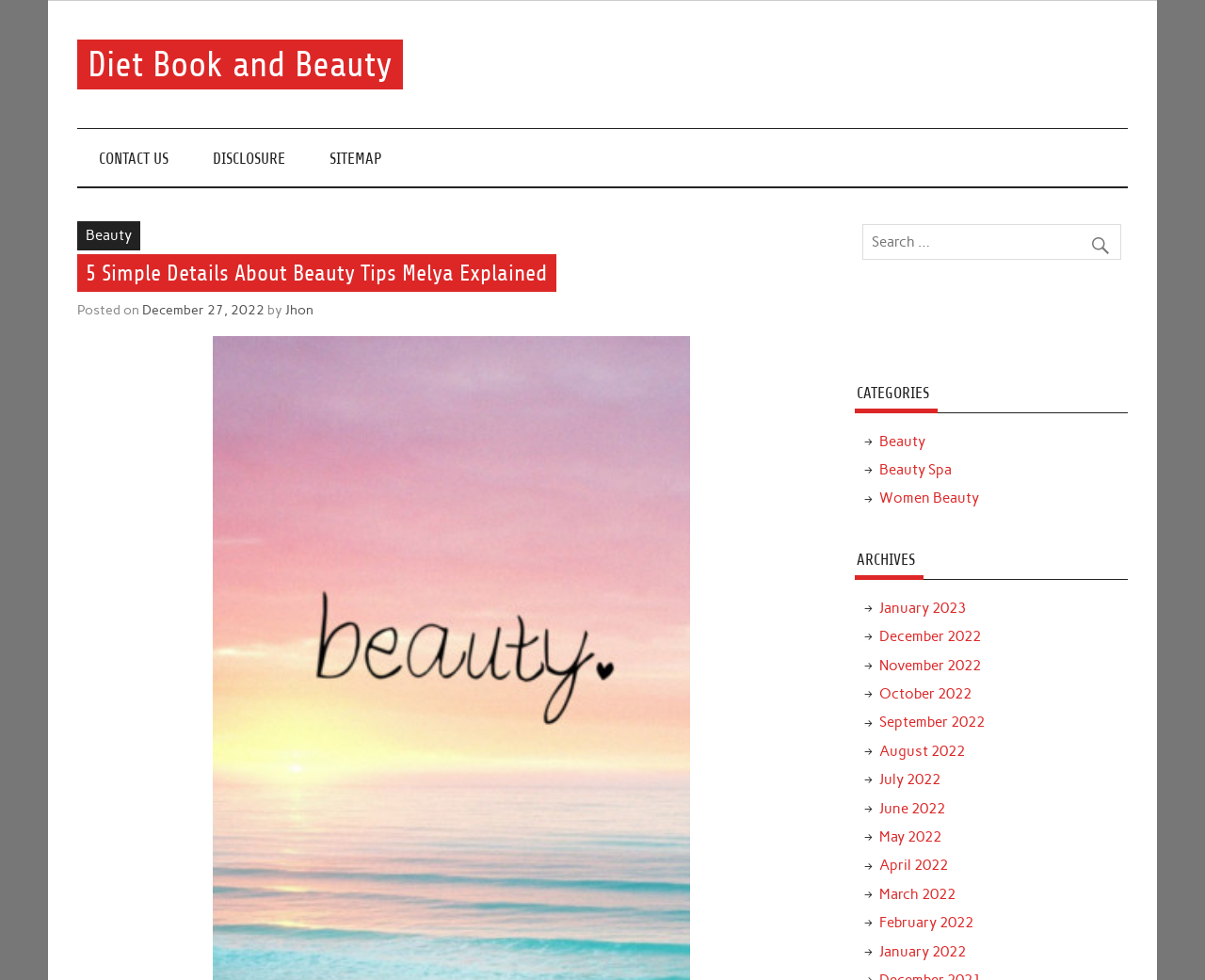Identify the bounding box coordinates for the UI element that matches this description: "name="s" placeholder="Search …"".

[0.715, 0.229, 0.93, 0.266]